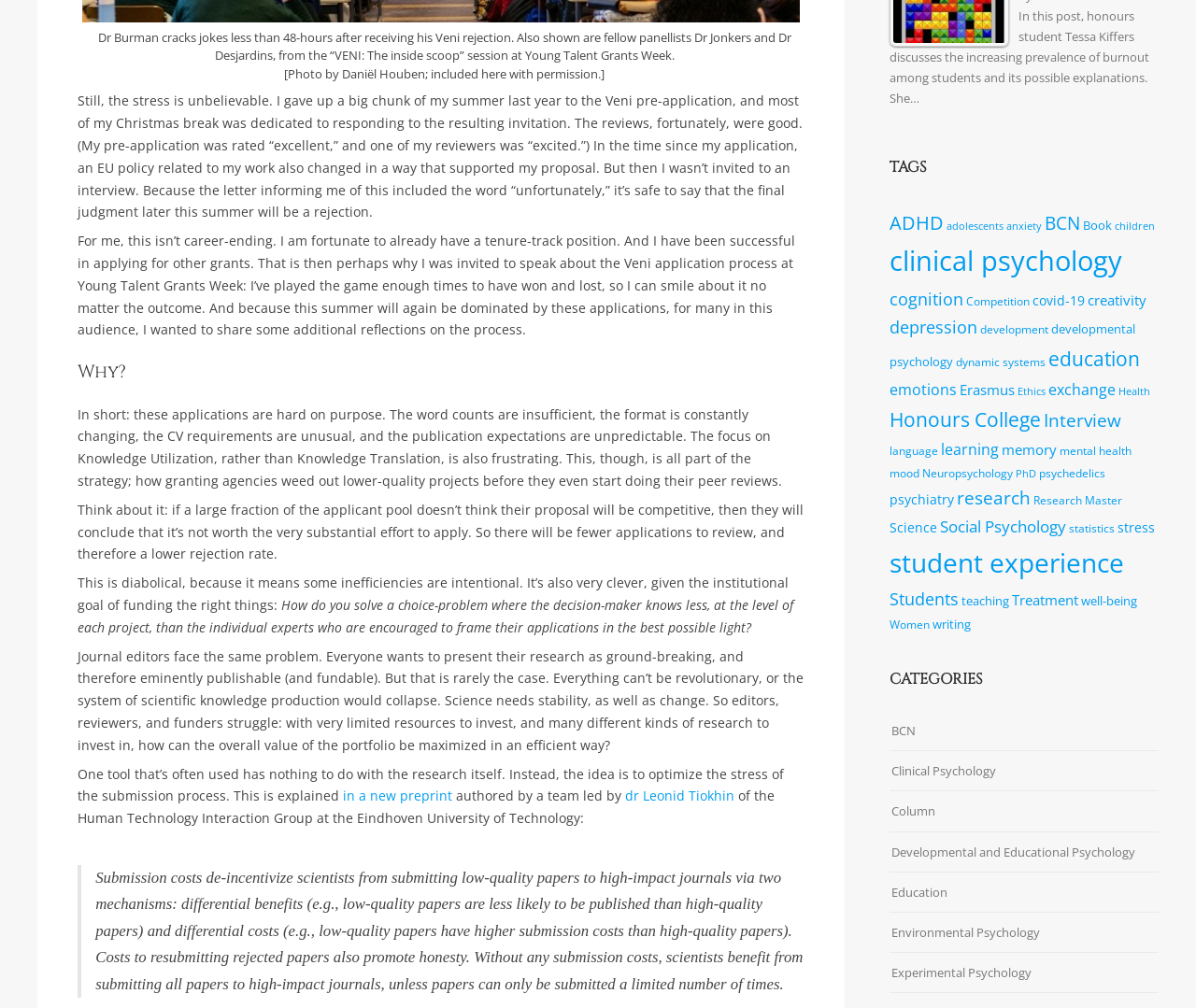Given the description "dr Leonid Tiokhin", provide the bounding box coordinates of the corresponding UI element.

[0.523, 0.781, 0.614, 0.798]